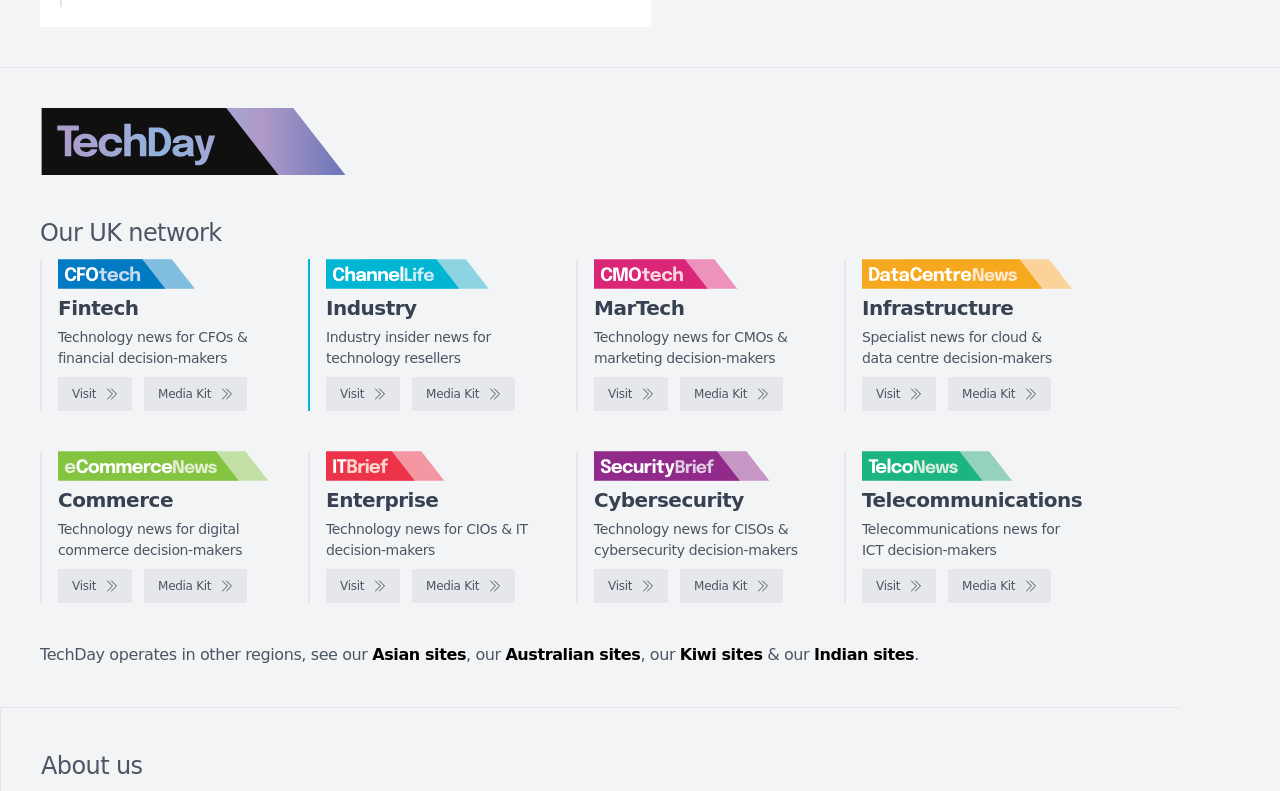What is the category of news for CMOs & marketing decision-makers?
Answer the question using a single word or phrase, according to the image.

MarTech